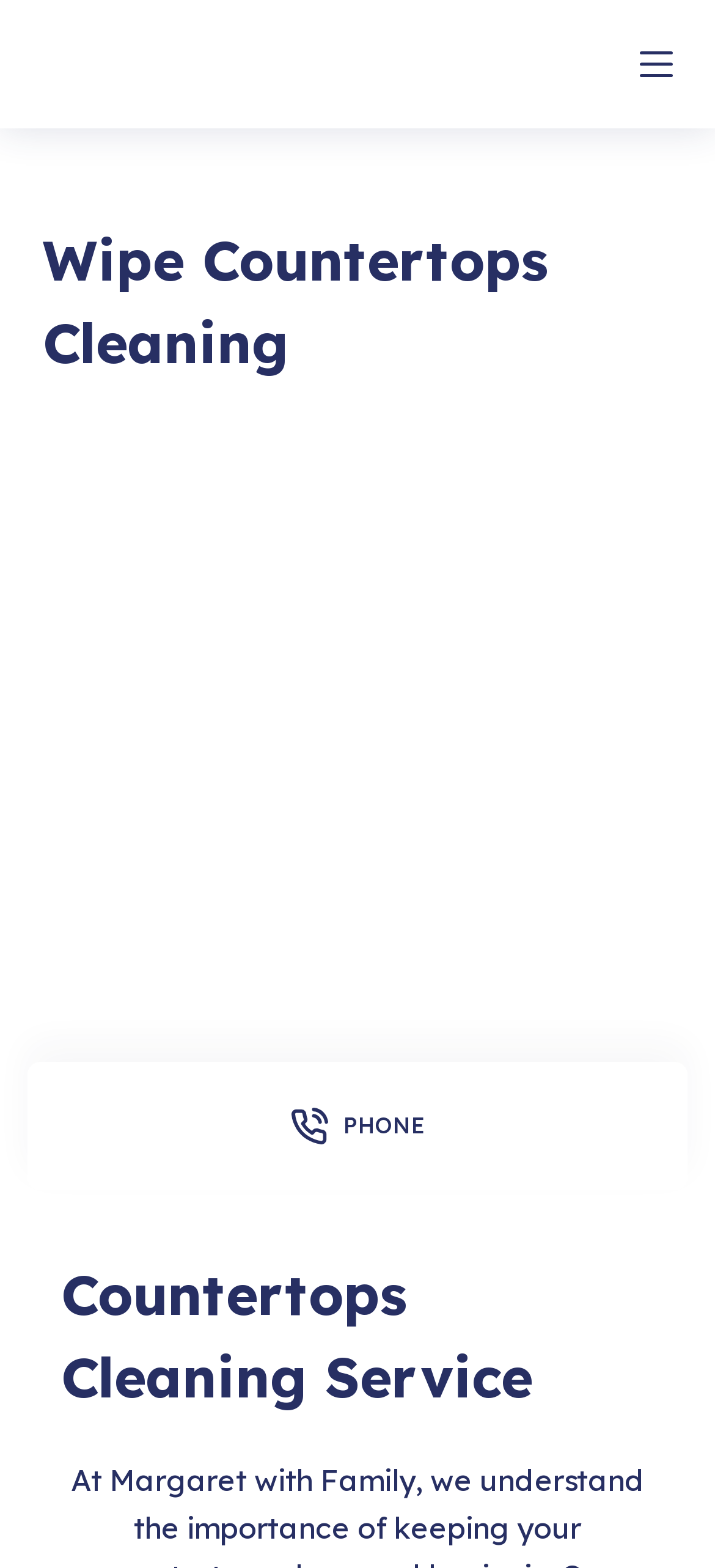Provide the bounding box coordinates for the UI element that is described as: "Specialised Types of Trailers".

None